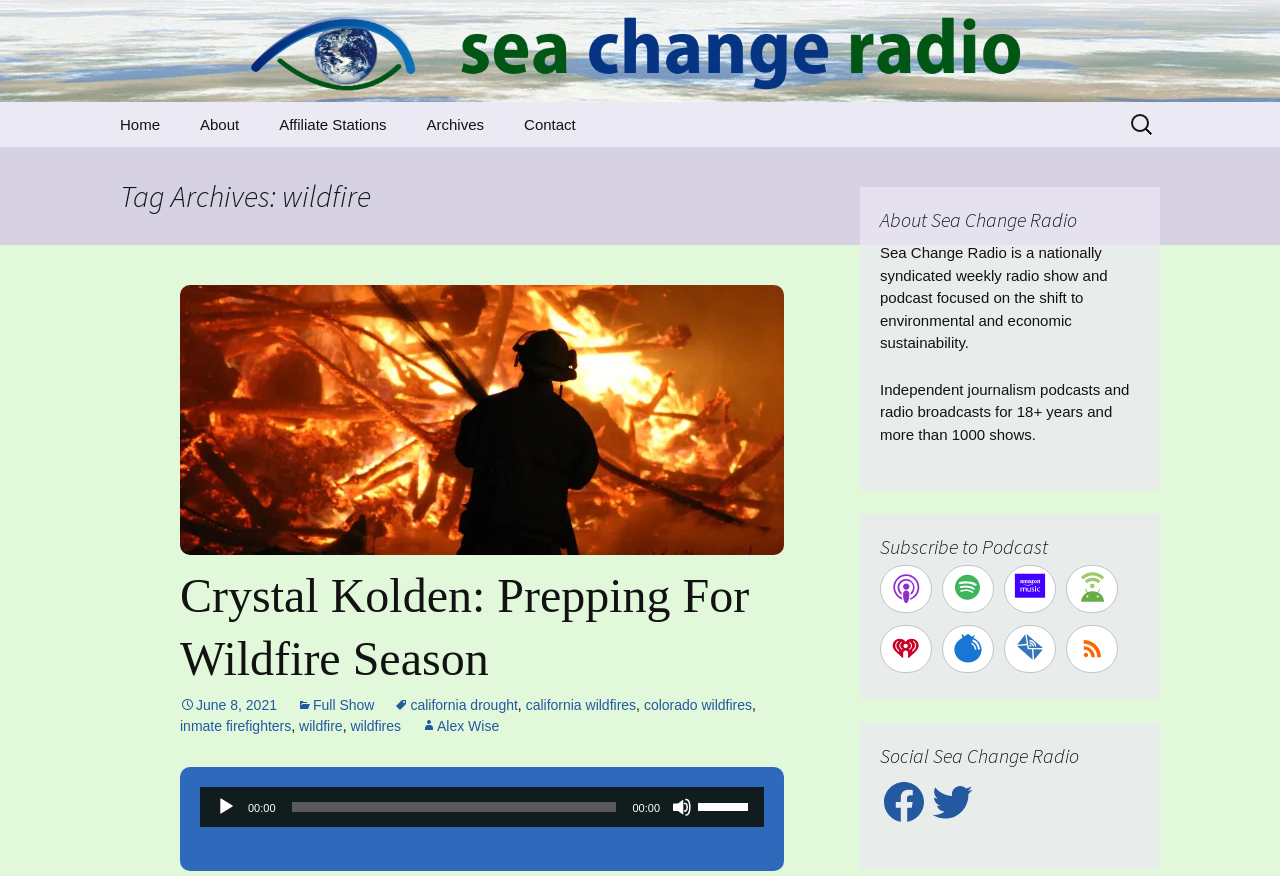Generate a comprehensive description of the webpage content.

The webpage is about Sea Change Radio, a nationally syndicated weekly radio show and podcast focused on environmental and economic sustainability. At the top, there is a header section with a logo and a heading that reads "Sea Change Radio" along with a tagline "Independent journalism focused on environmental and economic sustainability". Below this, there is a navigation menu with links to "Home", "About", "Affiliate Stations", "Archives", and "Contact".

On the left side, there is a search bar with a label "Search for:" and a search box. Below this, there is a heading that reads "Tag Archives: wildfire" which suggests that the page is displaying archives related to wildfires.

The main content area is divided into two sections. The top section has a heading "Crystal Kolden: Prepping For Wildfire Season" and displays a podcast episode with links to "Full Show", "California drought", "California wildfires", "Colorado wildfires", "Inmate firefighters", and "Wildfire". There is also an audio player with play, mute, and volume controls.

The bottom section has three headings: "About Sea Change Radio", "Subscribe to Podcast", and "Social Sea Change Radio". The "About" section provides a brief description of Sea Change Radio and its history. The "Subscribe" section offers links to subscribe to the podcast on various platforms such as Apple Podcasts, Spotify, Amazon Music, and more. The "Social" section provides links to Sea Change Radio's social media profiles on Facebook and Twitter.

Overall, the webpage is well-organized and easy to navigate, with clear headings and concise text. The layout is clean and simple, with a focus on providing easy access to the podcast episodes and subscription options.